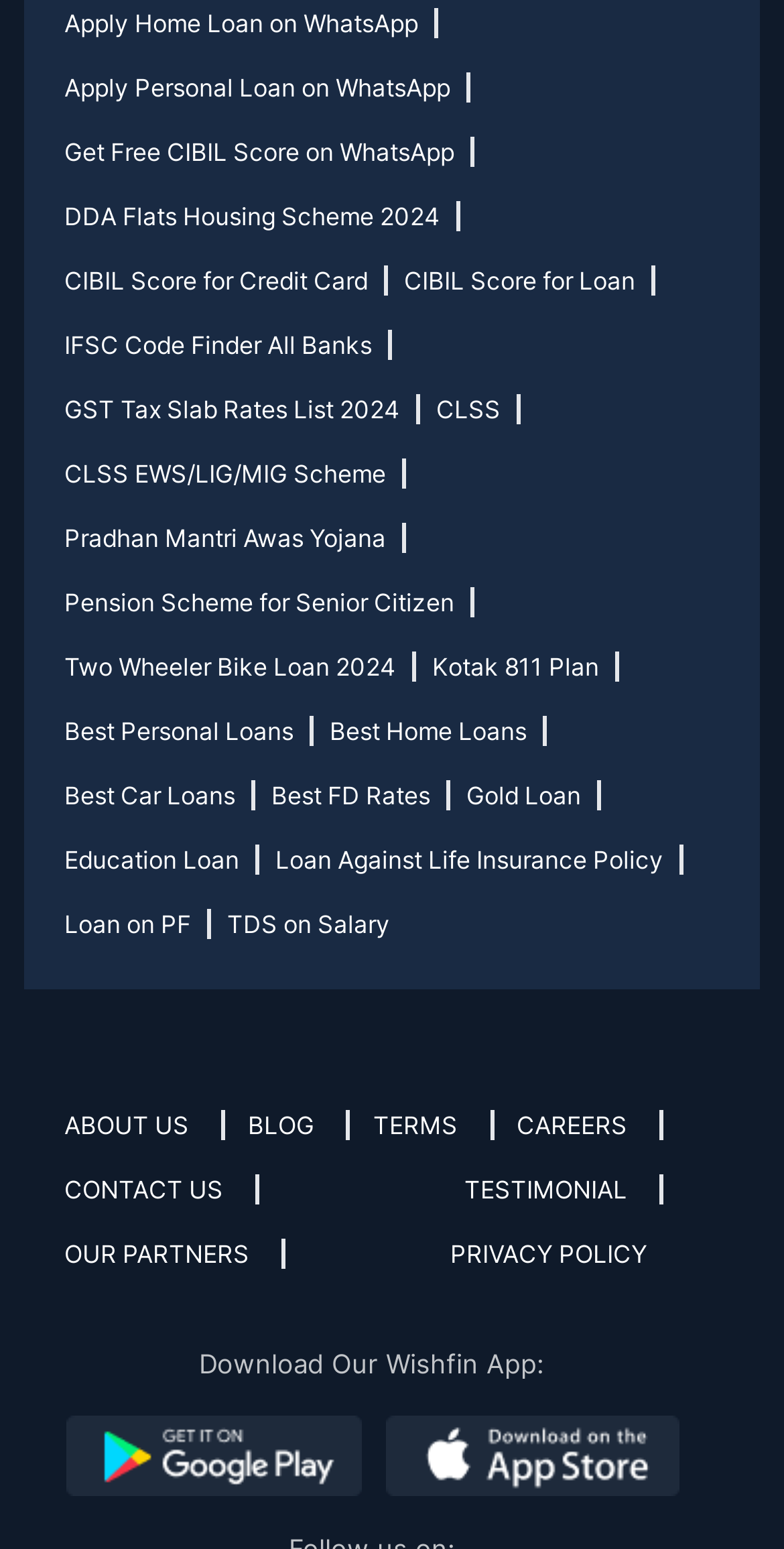Determine the coordinates of the bounding box for the clickable area needed to execute this instruction: "Download the Wishfin app from Google Play".

[0.083, 0.914, 0.46, 0.966]